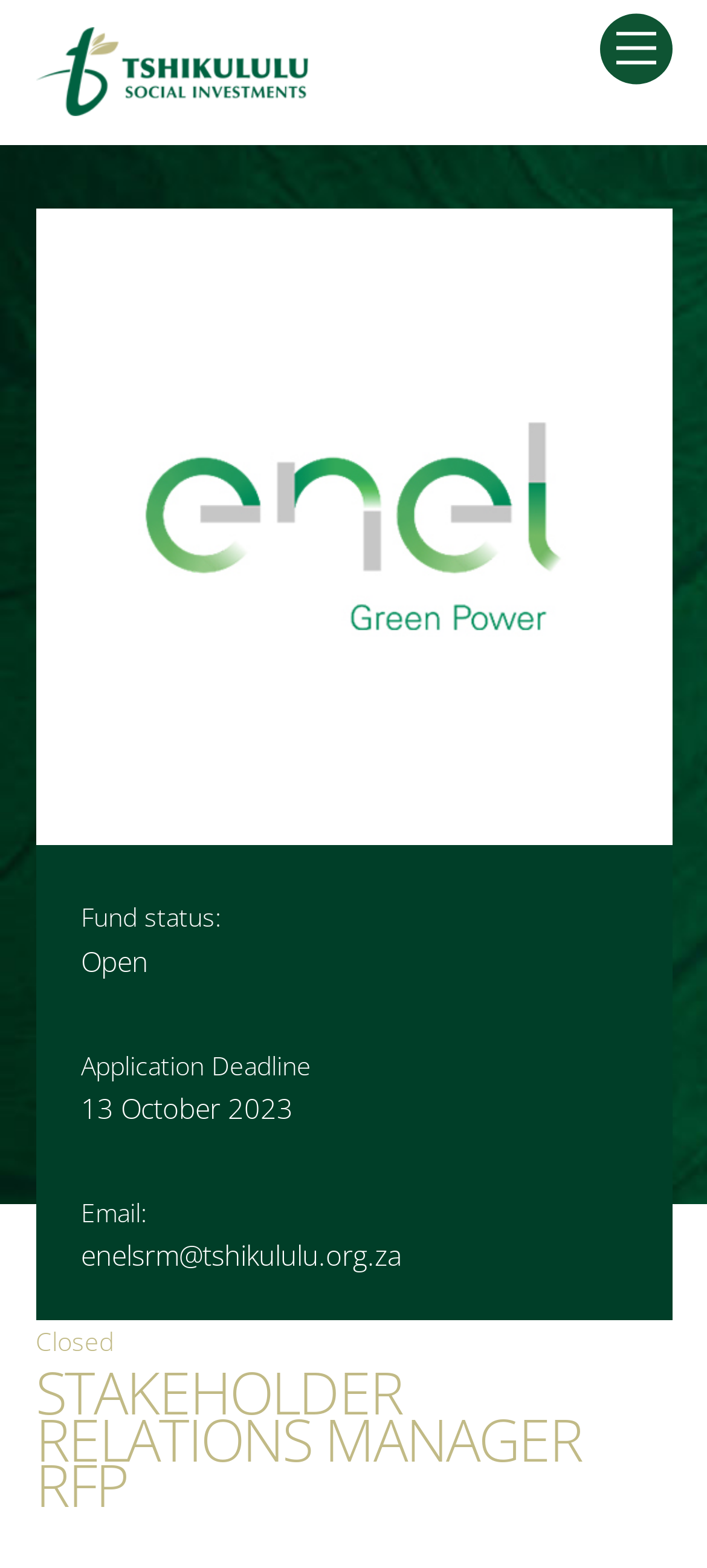Describe the webpage meticulously, covering all significant aspects.

The webpage appears to be a project page for the "STAKEHOLDER RELATIONS MANAGER RFP" by Tshikululu, with a focus on Enel Green Power (EGP) in South Africa. 

At the top right corner, there is a "Menu" link. On the top left, the Tshikululu logo is displayed, accompanied by a link to the organization's page. 

Below the logo, a large section takes up most of the page, containing information about the project. At the top of this section, there is an "Enel" logo and a link to Enel's page. 

Inside this section, there are several pieces of information about the project's status. The fund status is indicated, followed by a heading stating that the project is "Open". The application deadline is listed as "13 October 2023", and an email address "enelsrm@tshikululu.org.za" is provided for contact. 

At the bottom of this section, there is a link labeled "Closed", which may be related to a different project status. Finally, the title "STAKEHOLDER RELATIONS MANAGER RFP" is displayed at the very bottom of the page.